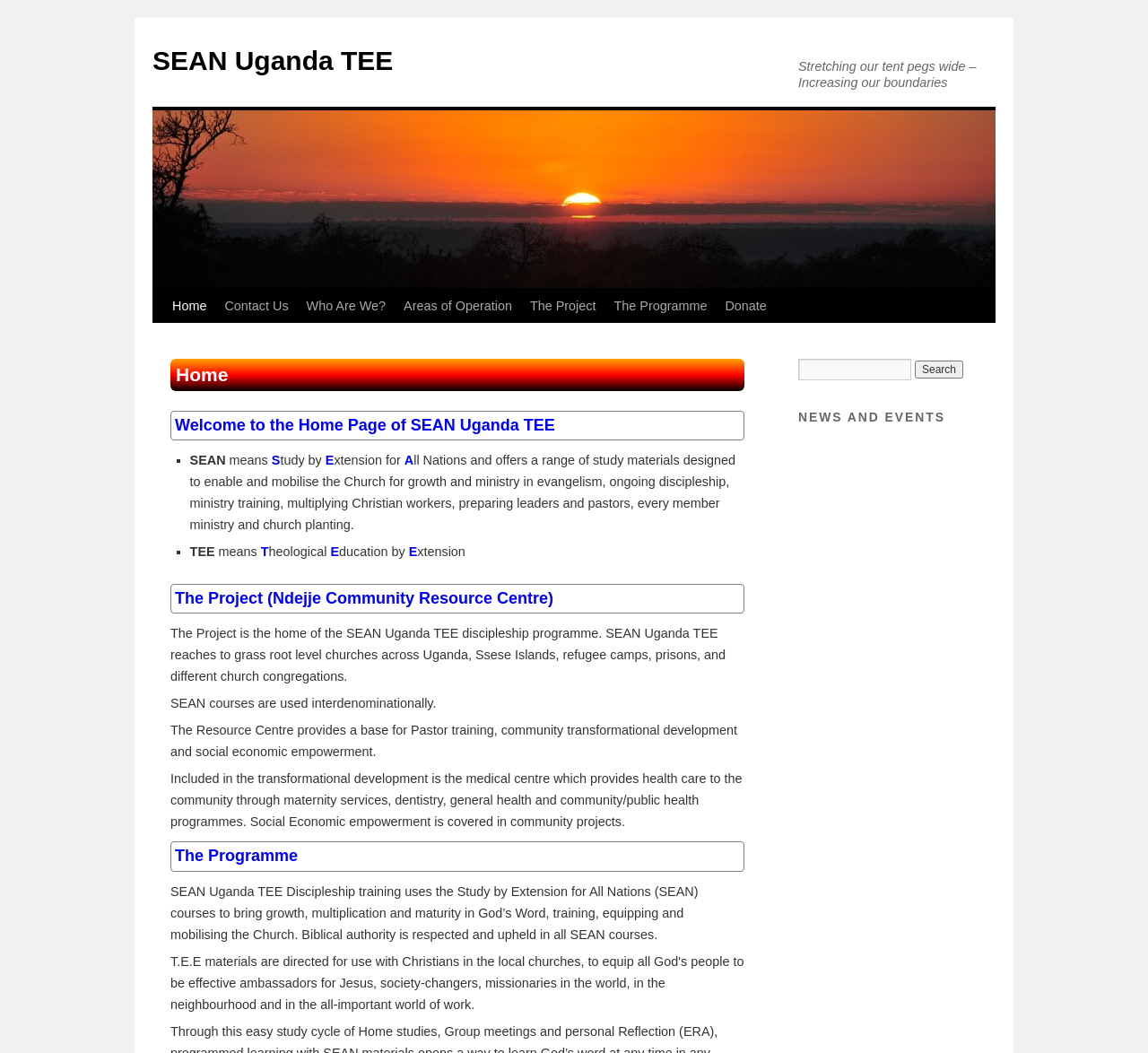Given the description "About Us", determine the bounding box of the corresponding UI element.

None